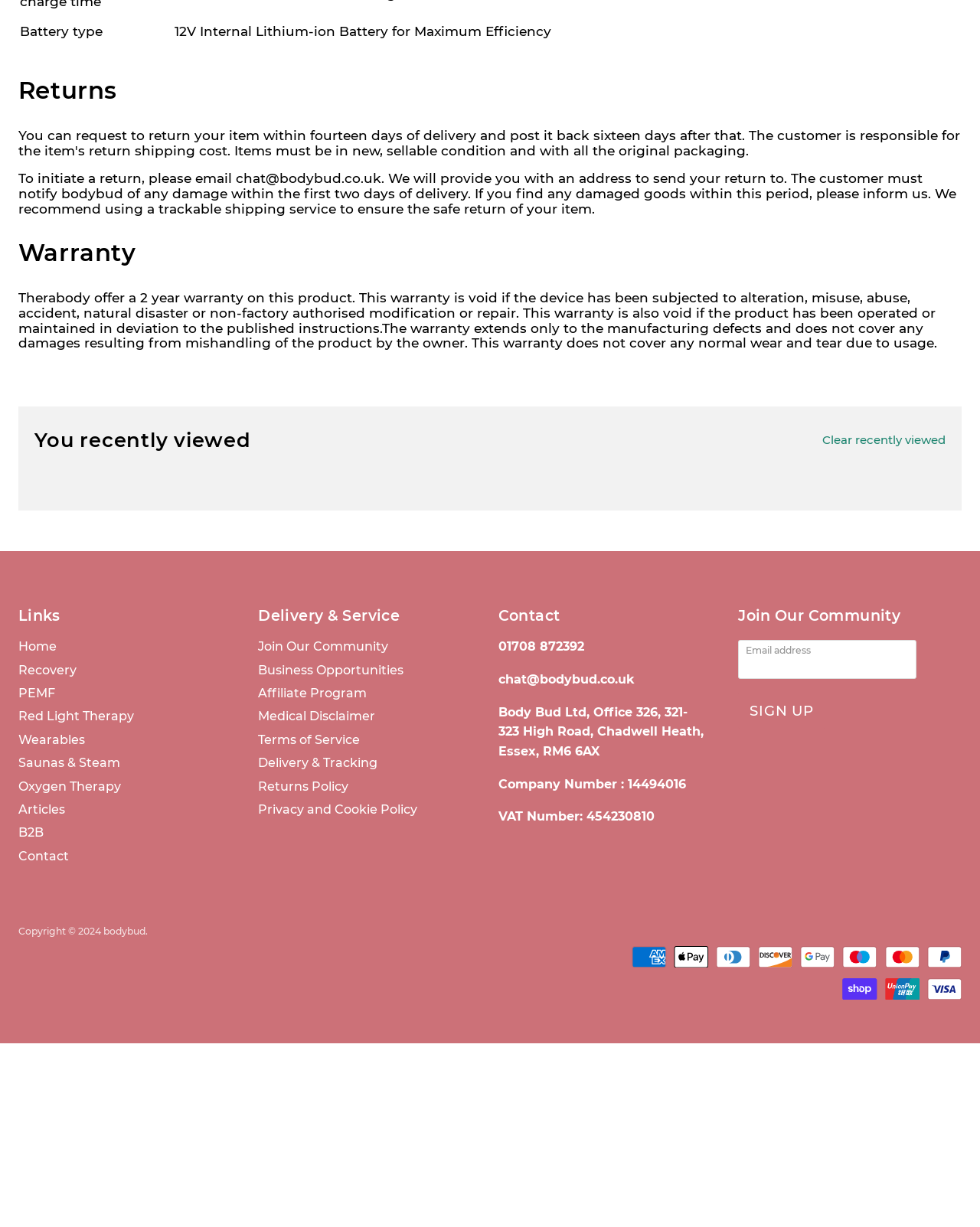Please give a short response to the question using one word or a phrase:
What is the company's phone number?

01708 872392